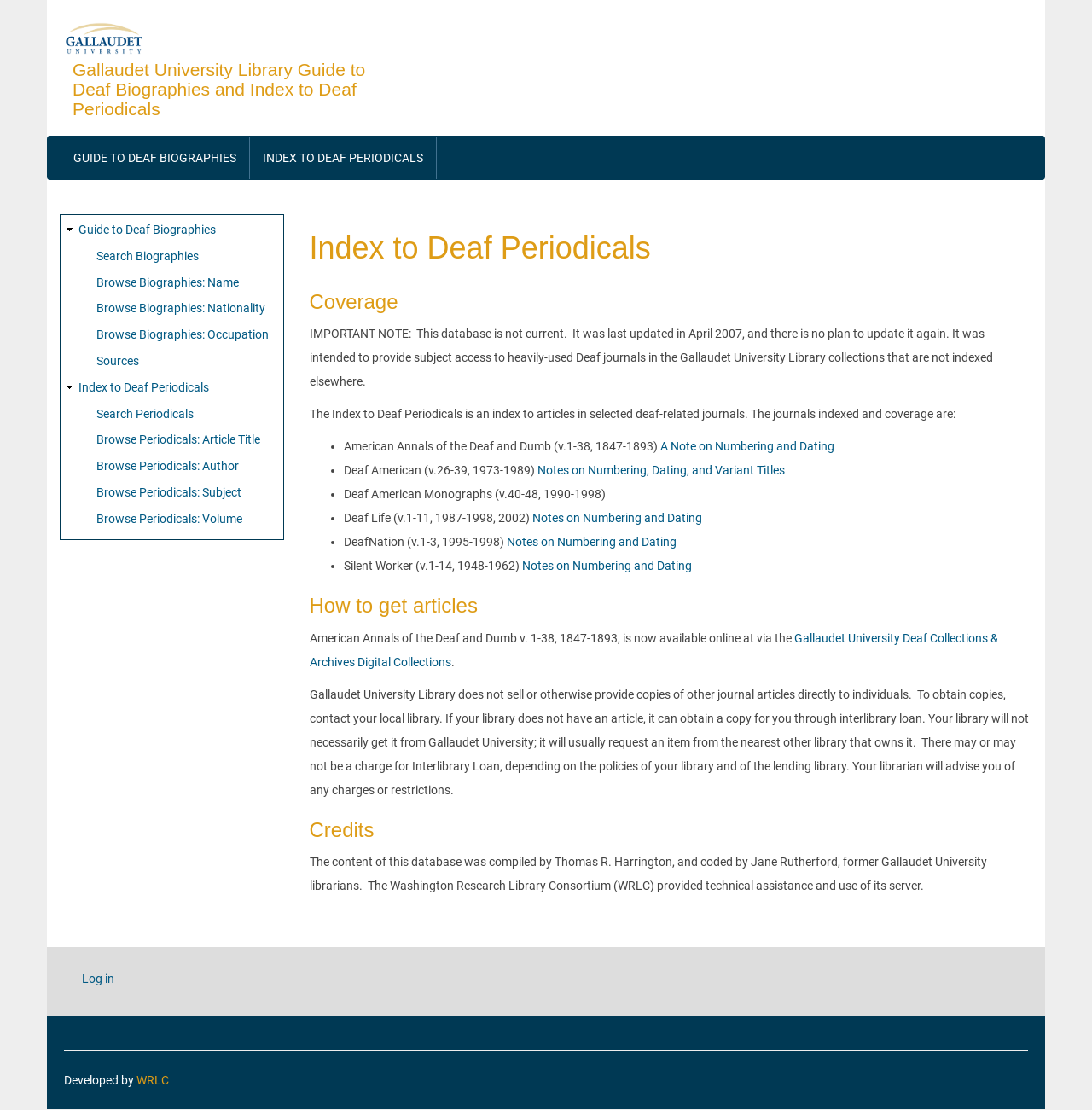Determine the main heading of the webpage and generate its text.

Index to Deaf Periodicals